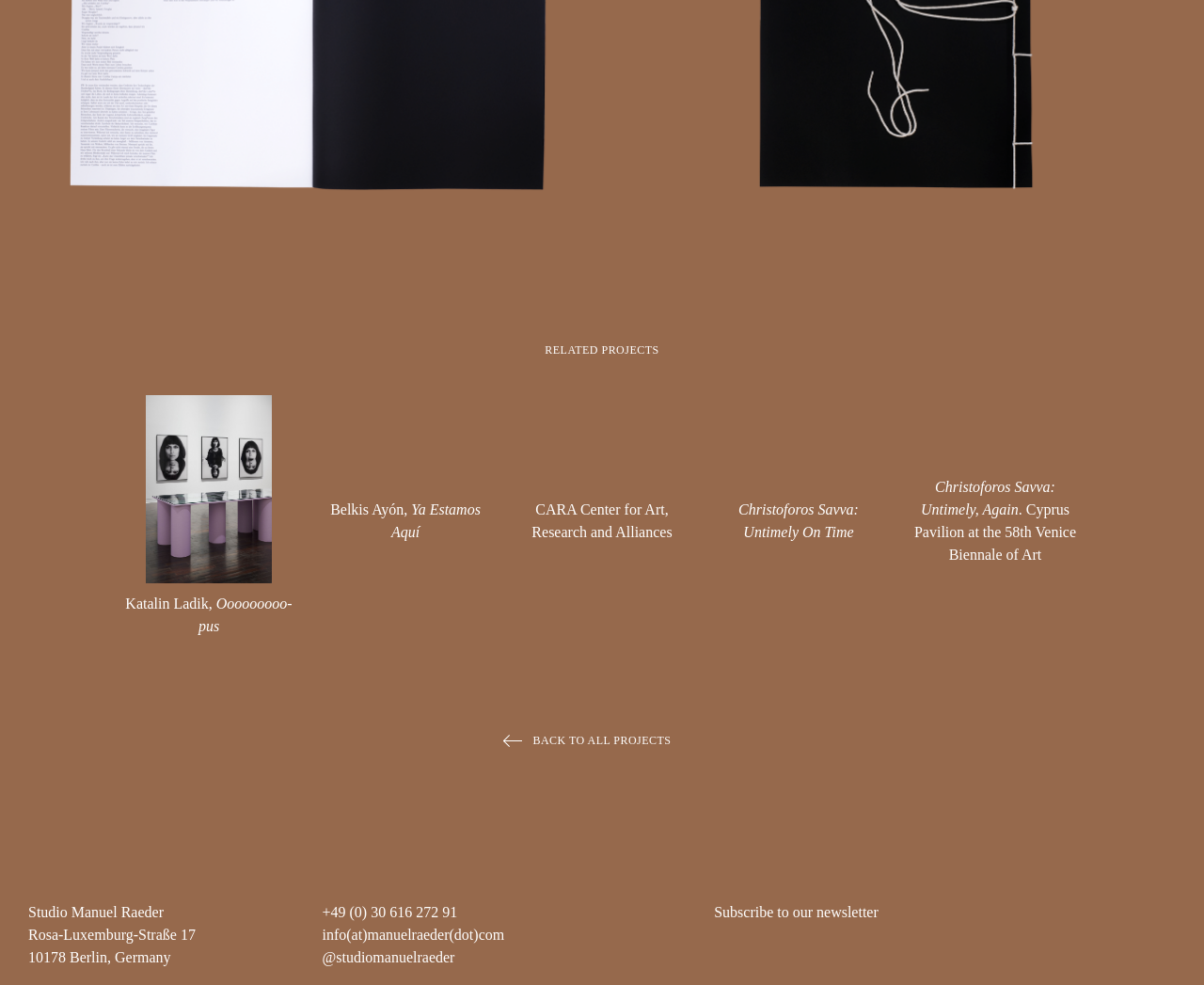Use a single word or phrase to answer the question: What is the phone number of the studio?

+49 (0) 30 616 272 91